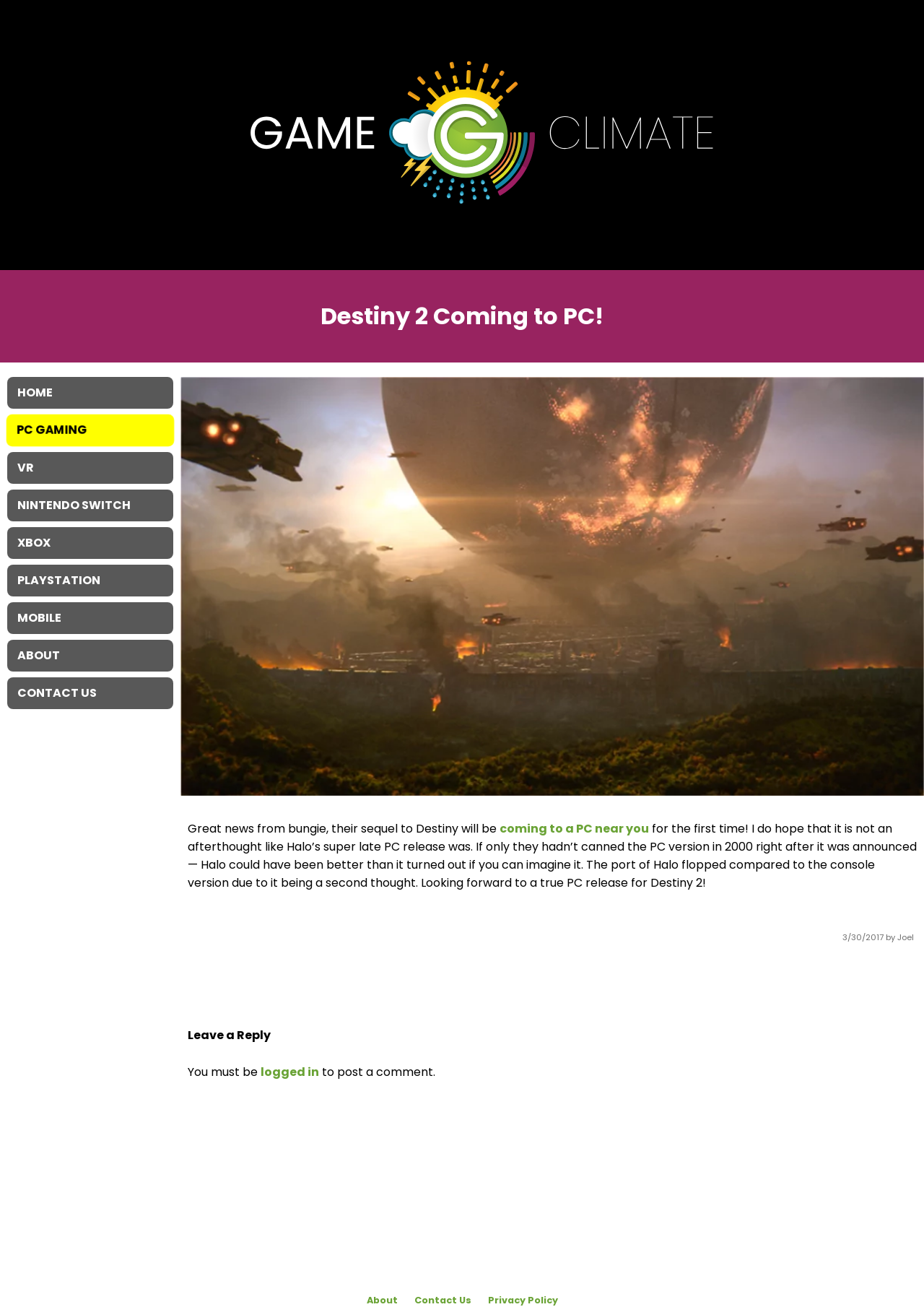Kindly determine the bounding box coordinates of the area that needs to be clicked to fulfill this instruction: "Check the time".

None